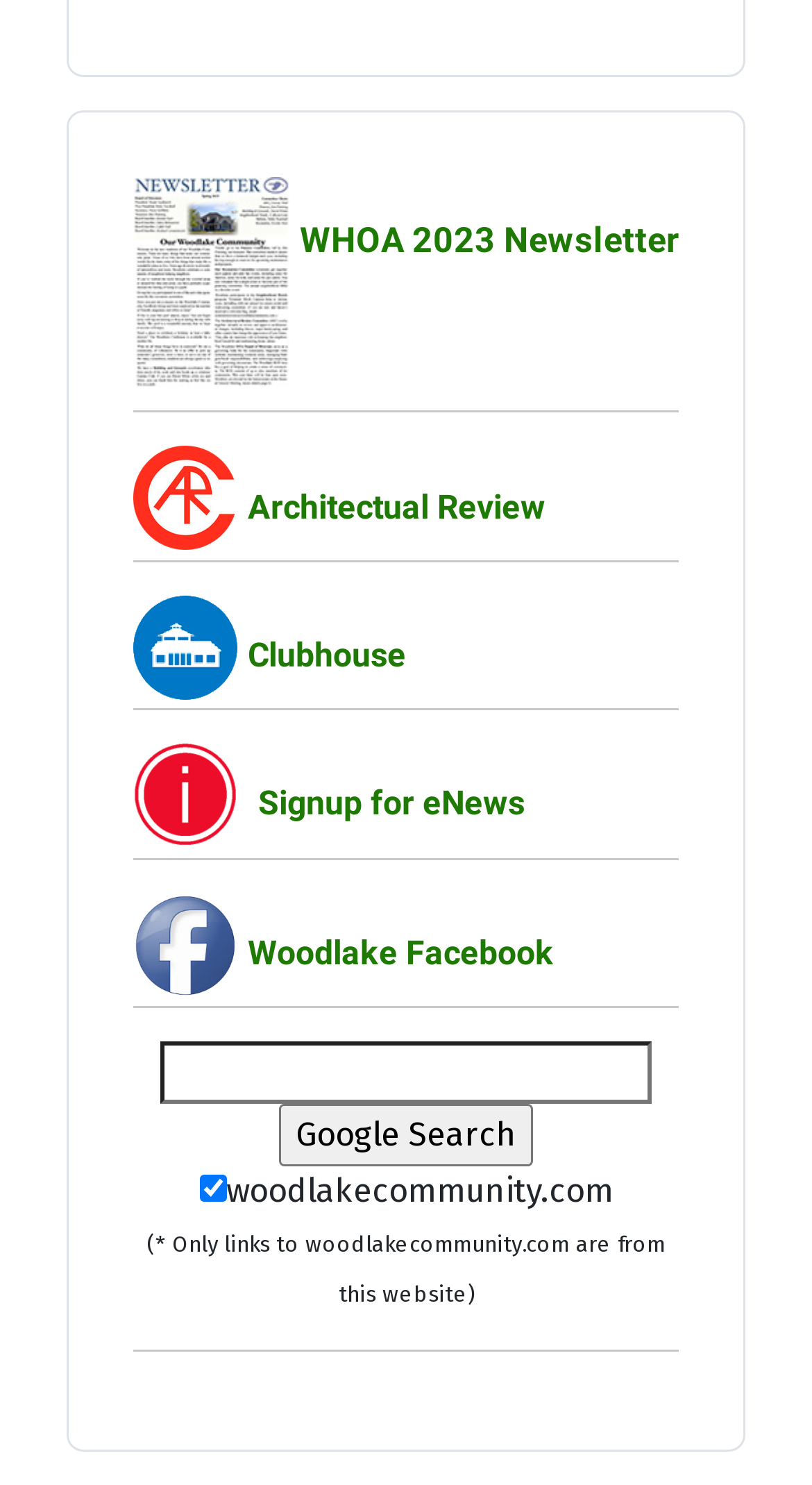Bounding box coordinates are specified in the format (top-left x, top-left y, bottom-right x, bottom-right y). All values are floating point numbers bounded between 0 and 1. Please provide the bounding box coordinate of the region this sentence describes: Signup for eNews

[0.318, 0.501, 0.646, 0.555]